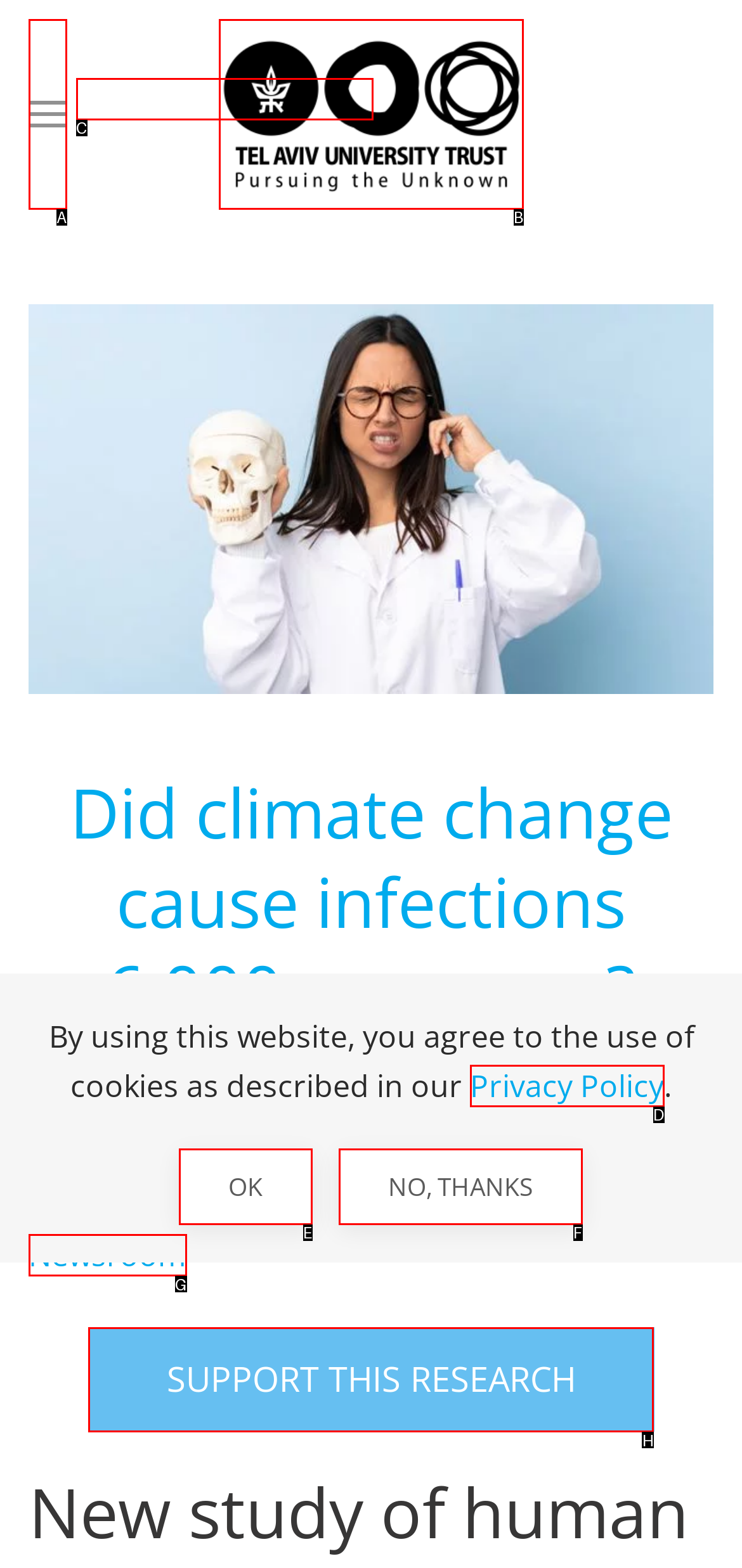Find the HTML element that matches the description: Ok. Answer using the letter of the best match from the available choices.

E